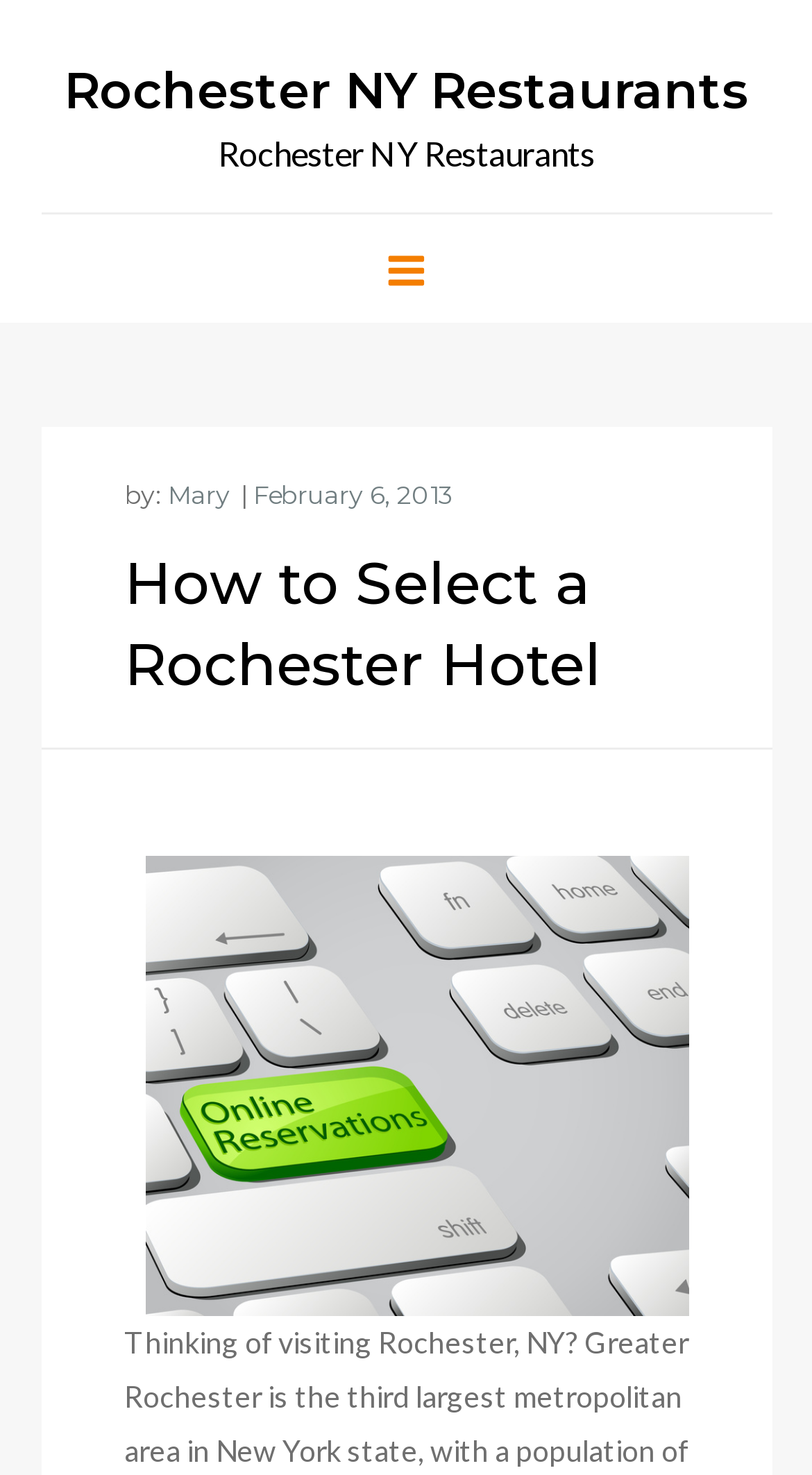Ascertain the bounding box coordinates for the UI element detailed here: "Menu". The coordinates should be provided as [left, top, right, bottom] with each value being a float between 0 and 1.

[0.05, 0.145, 0.95, 0.219]